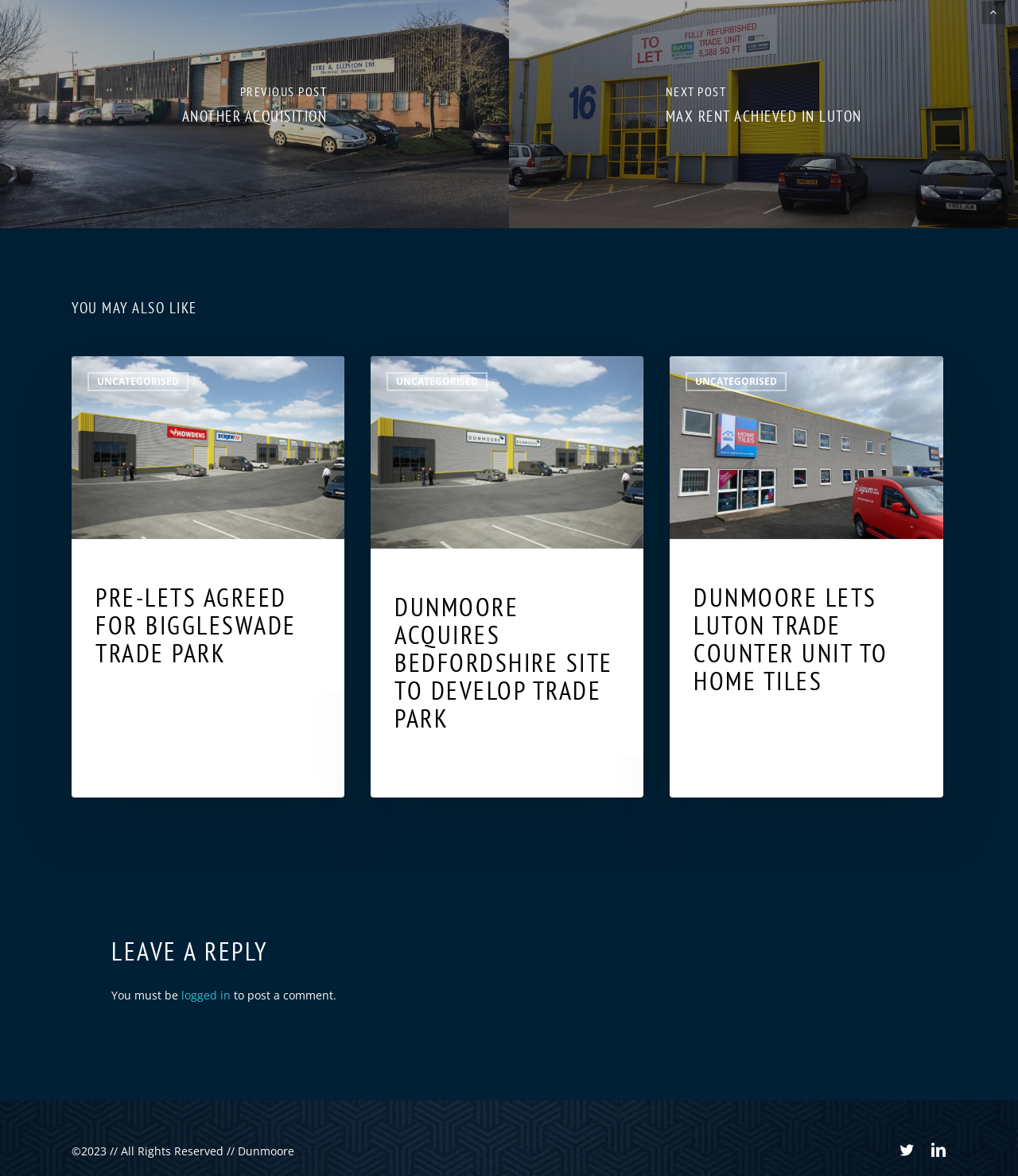Could you please study the image and provide a detailed answer to the question:
What is the date of the 'PRE-LETS AGREED FOR BIGGLESWADE TRADE PARK' post?

I found the date by looking at the StaticText element with the text '12th October 2022' which is located near the heading 'PRE-LETS AGREED FOR BIGGLESWADE TRADE PARK'.